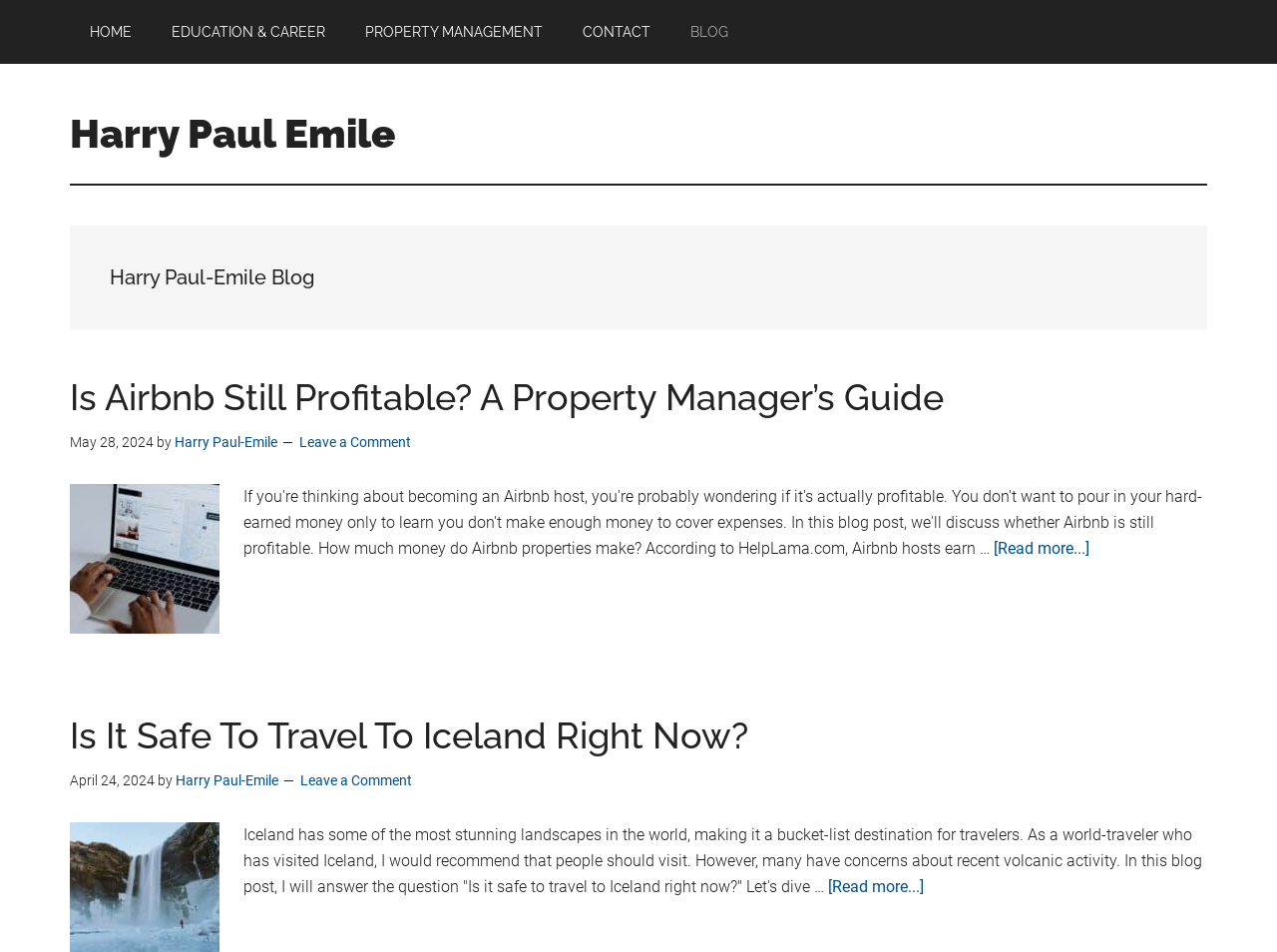Please locate the bounding box coordinates of the element that should be clicked to complete the given instruction: "visit Harry Paul-Emile's profile".

[0.055, 0.115, 0.309, 0.165]